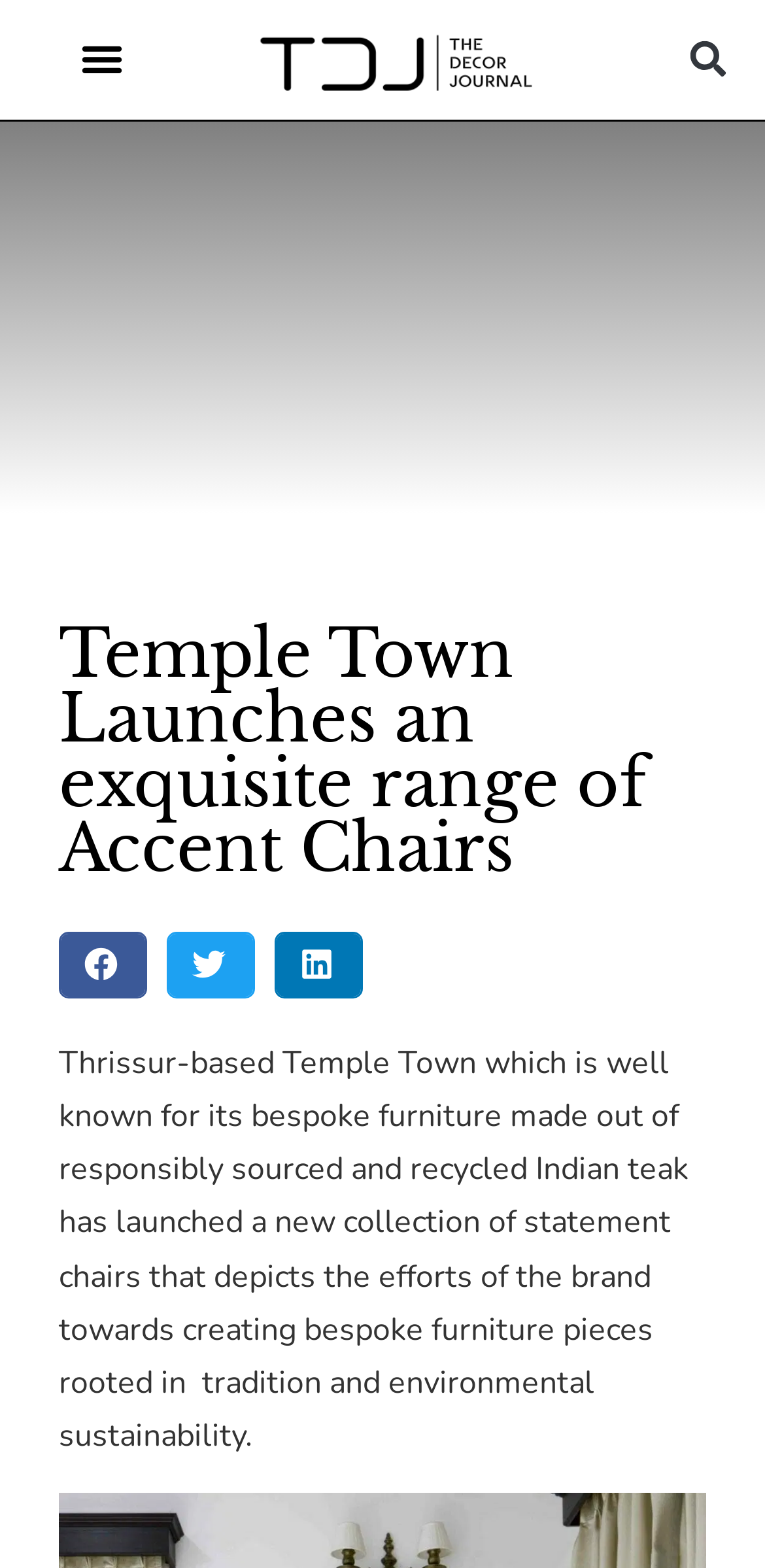What is the brand's effort towards?
Answer the question with a detailed explanation, including all necessary information.

The webpage states that Temple Town's efforts are towards creating bespoke furniture pieces rooted in tradition and environmental sustainability.